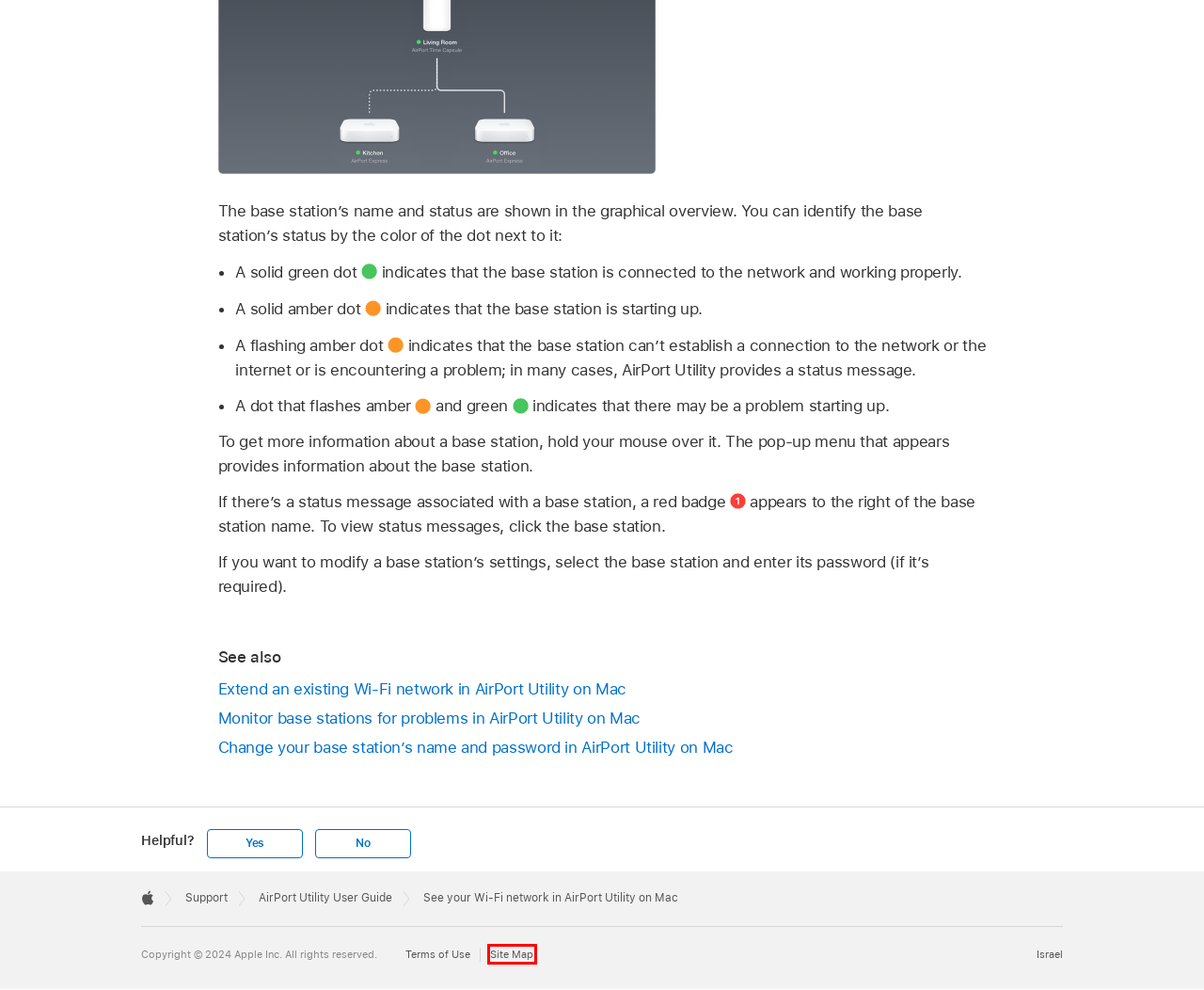Observe the webpage screenshot and focus on the red bounding box surrounding a UI element. Choose the most appropriate webpage description that corresponds to the new webpage after clicking the element in the bounding box. Here are the candidates:
A. Watch - Apple (IL)
B. Apple - Legal
C. AirPort Utility User Guide for Mac - Apple Support (IL)
D. Change your base station’s name and password in AirPort Utility on Mac - Apple Support (IL)
E. Site Map - Apple (IL)
F. iPhone - Apple (IL)
G. Extend an existing Wi-Fi network in AirPort Utility on Mac - Apple Support (IL)
H. Monitor base stations for problems in AirPort Utility on Mac - Apple Support (IL)

E